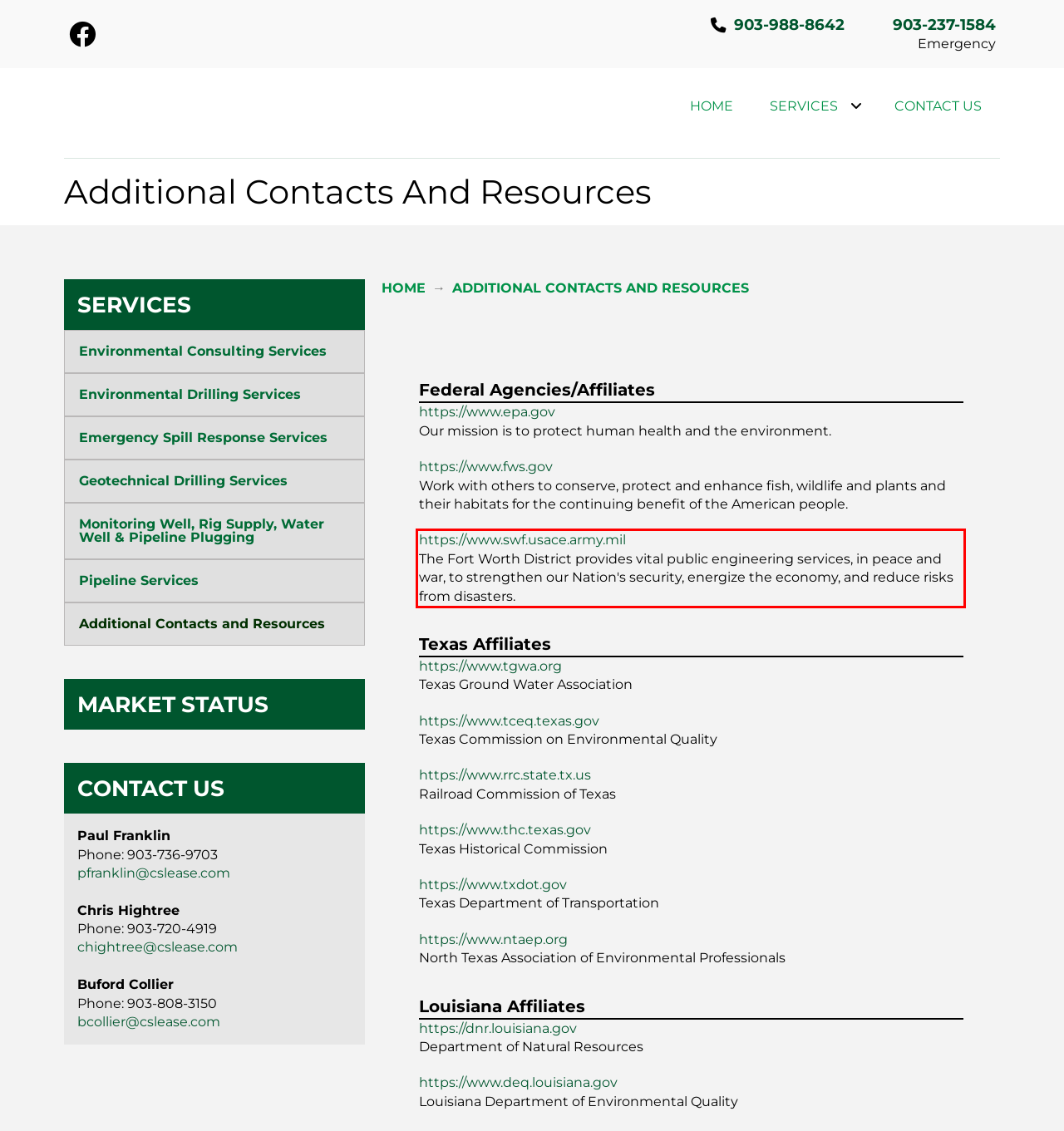From the screenshot of the webpage, locate the red bounding box and extract the text contained within that area.

https://www.swf.usace.army.mil The Fort Worth District provides vital public engineering services, in peace and war, to strengthen our Nation's security, energize the economy, and reduce risks from disasters.